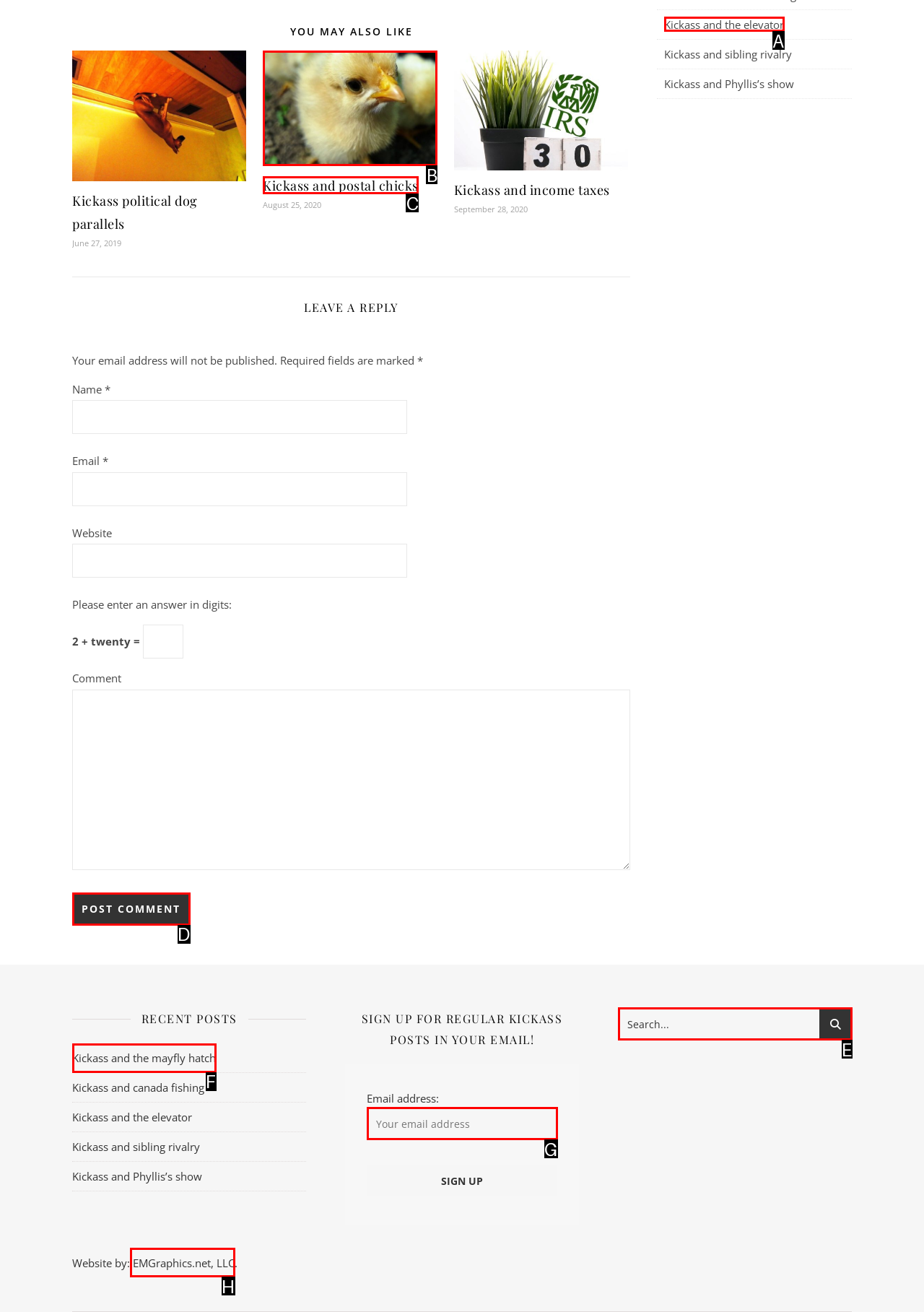To complete the instruction: Search for something, which HTML element should be clicked?
Respond with the option's letter from the provided choices.

E